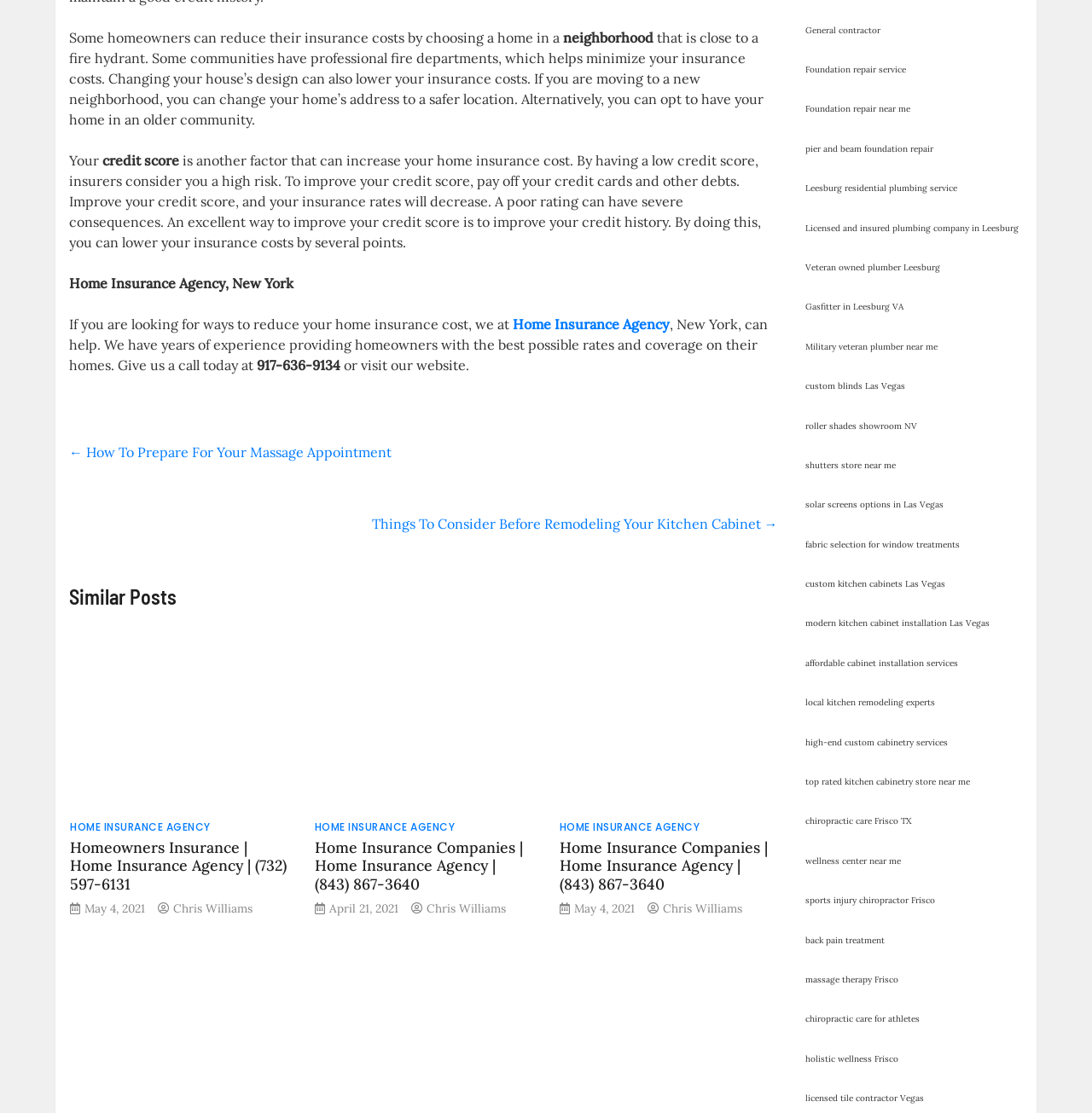Please specify the bounding box coordinates of the element that should be clicked to execute the given instruction: 'Learn about 'Homeowners Insurance | Home Insurance Agency | (732) 597-6131''. Ensure the coordinates are four float numbers between 0 and 1, expressed as [left, top, right, bottom].

[0.064, 0.776, 0.262, 0.826]